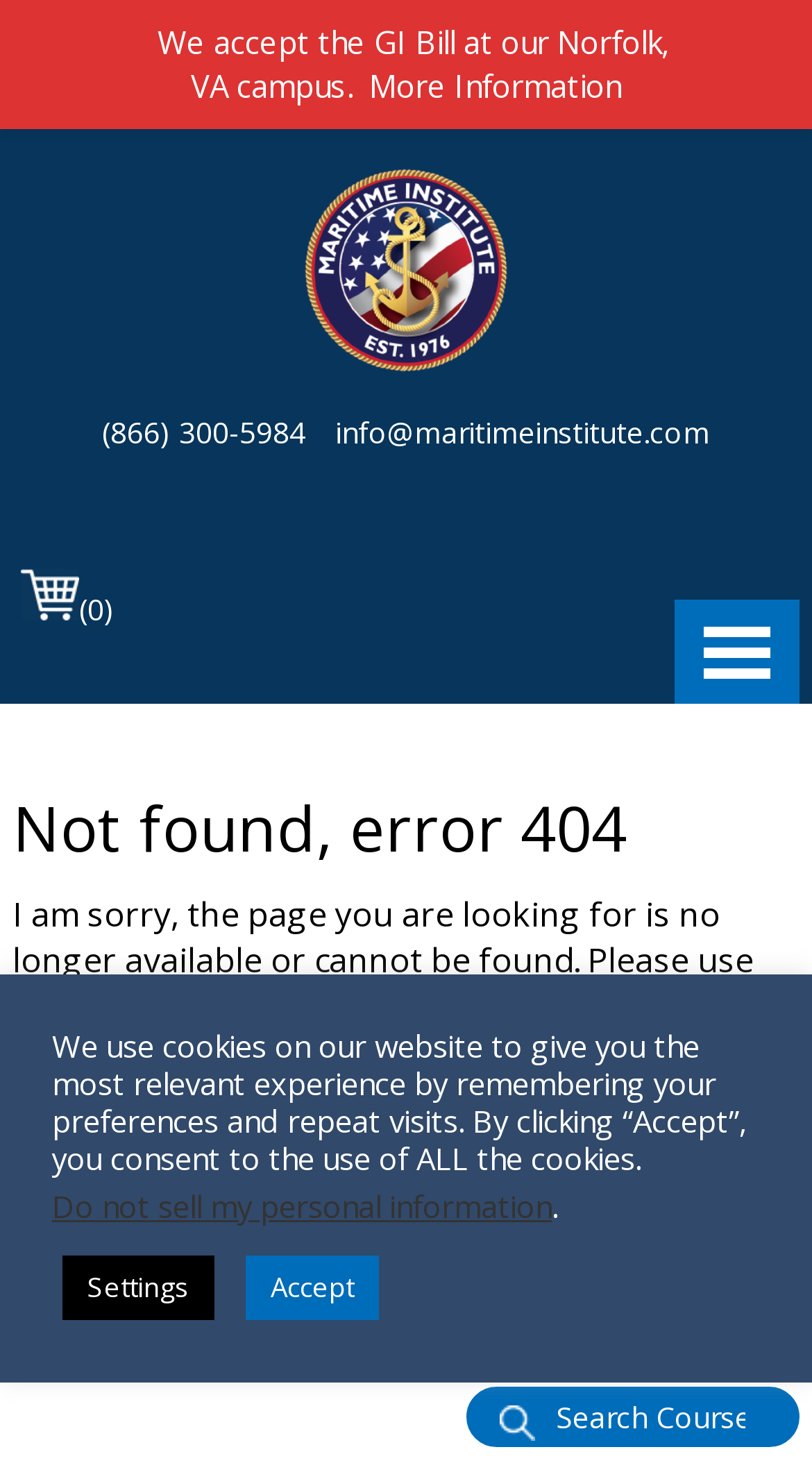Refer to the screenshot and give an in-depth answer to this question: What is the phone number to contact?

The phone number is provided as a link on the page, located above the main content section.